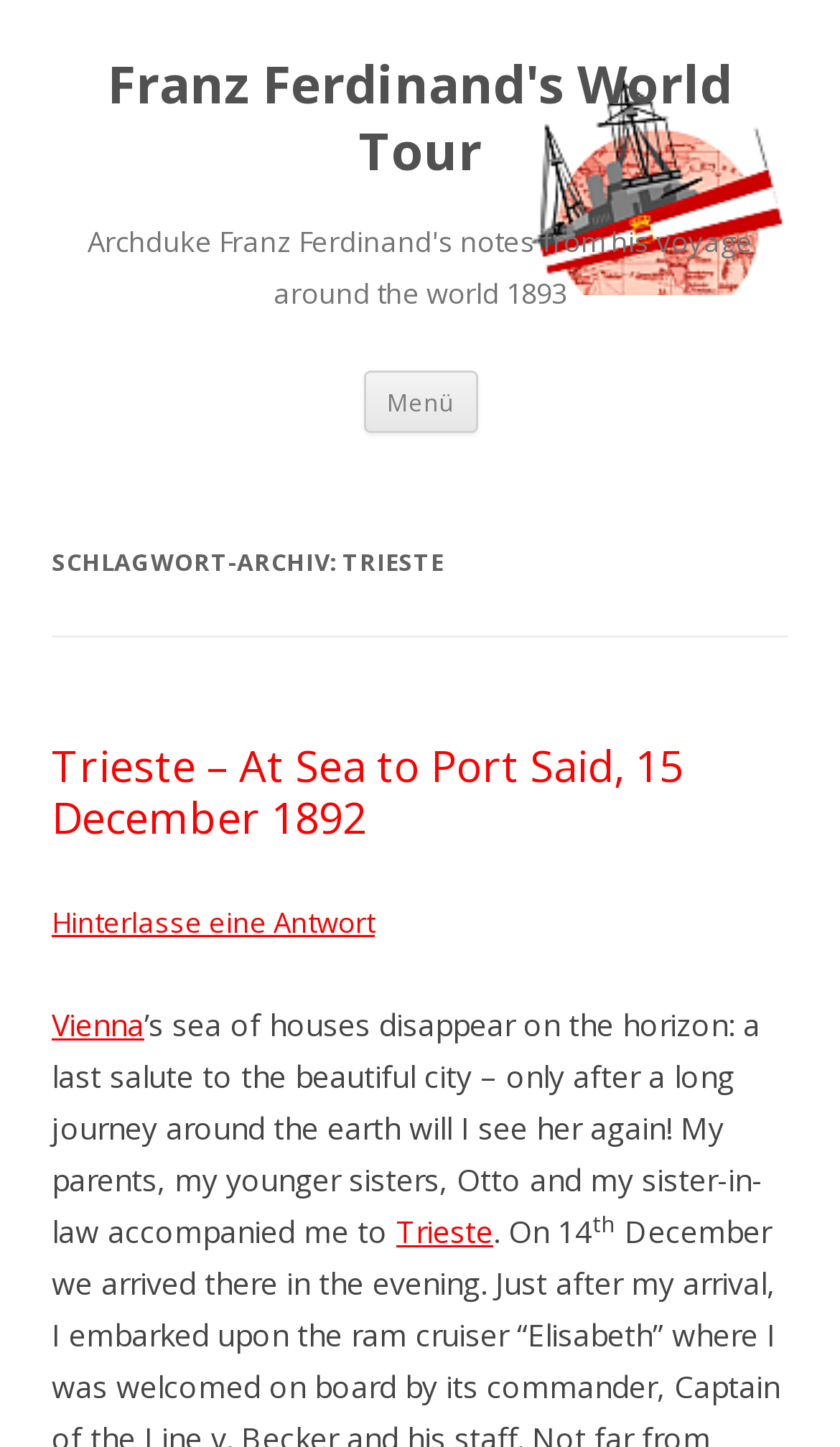Predict the bounding box coordinates for the UI element described as: "Trieste". The coordinates should be four float numbers between 0 and 1, presented as [left, top, right, bottom].

[0.472, 0.837, 0.587, 0.866]